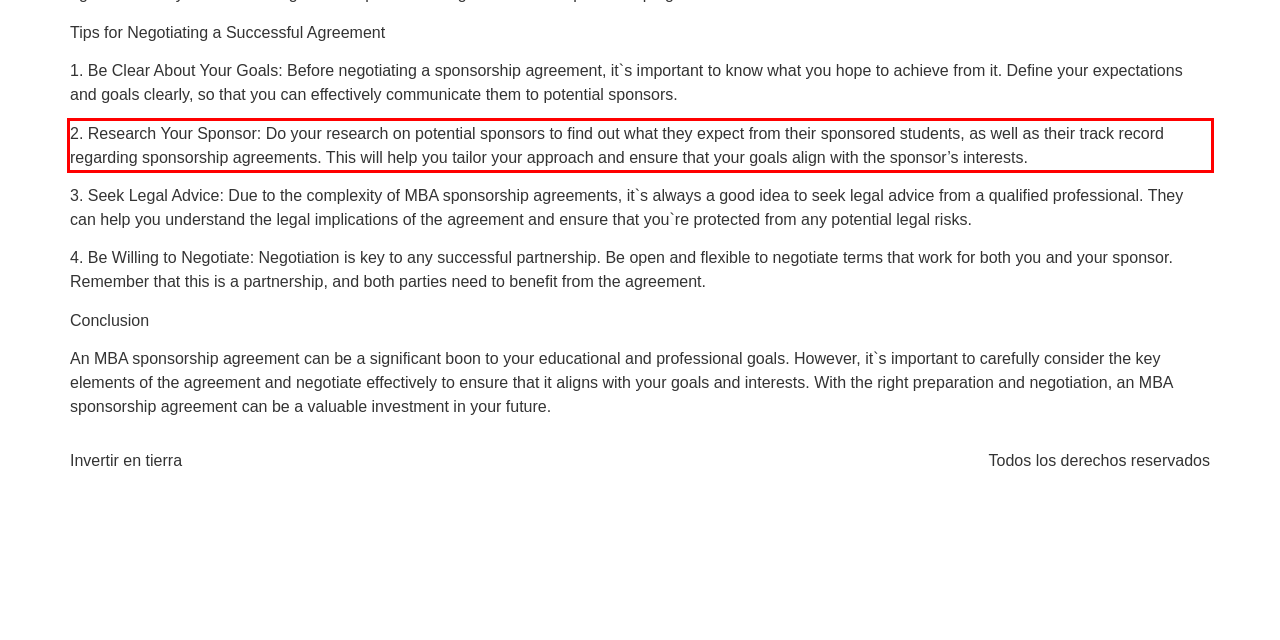Please extract the text content within the red bounding box on the webpage screenshot using OCR.

2. Research Your Sponsor: Do your research on potential sponsors to find out what they expect from their sponsored students, as well as their track record regarding sponsorship agreements. This will help you tailor your approach and ensure that your goals align with the sponsor’s interests.